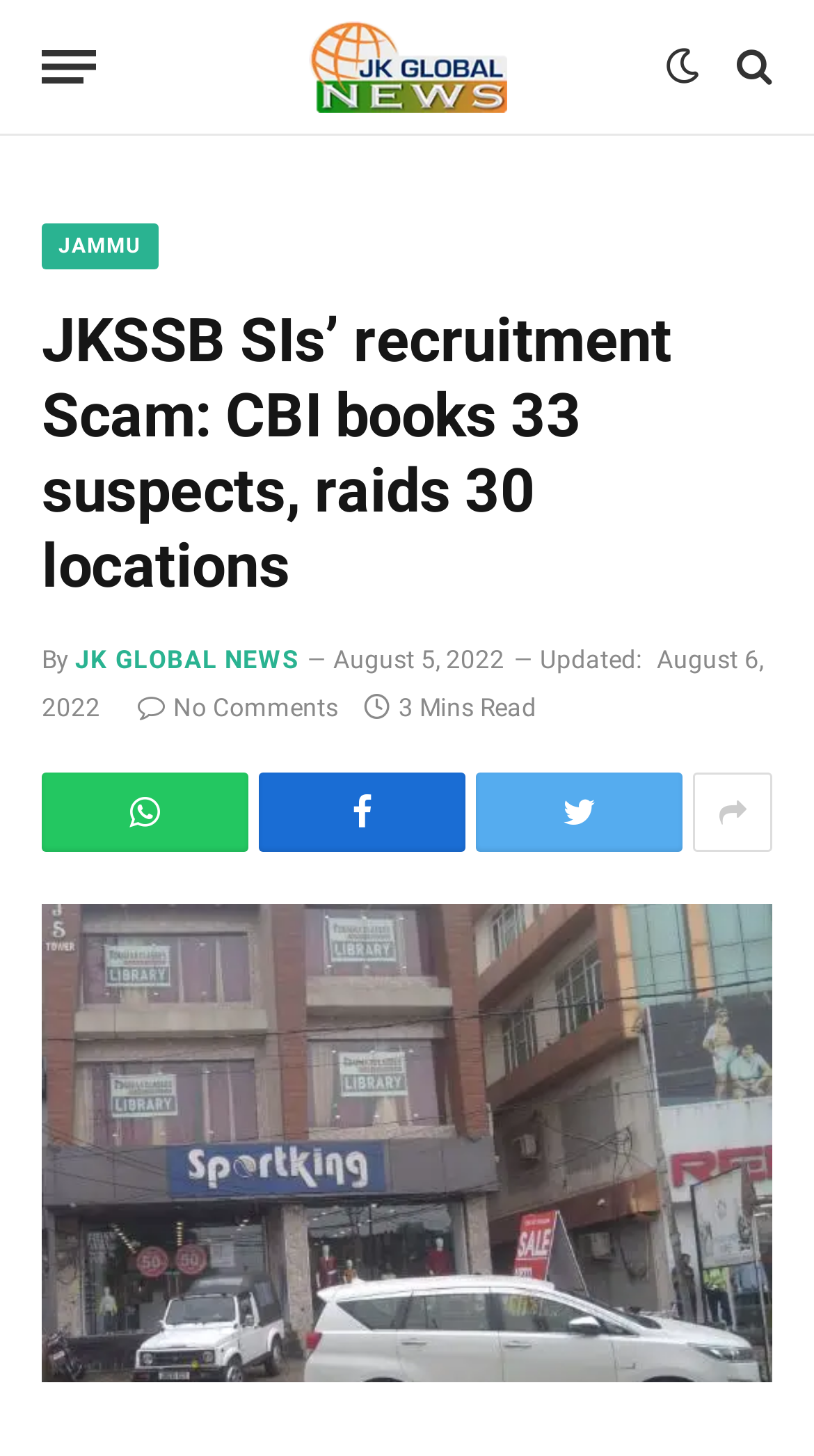Determine the coordinates of the bounding box that should be clicked to complete the instruction: "Visit JK Globalnews homepage". The coordinates should be represented by four float numbers between 0 and 1: [left, top, right, bottom].

[0.378, 0.0, 0.622, 0.092]